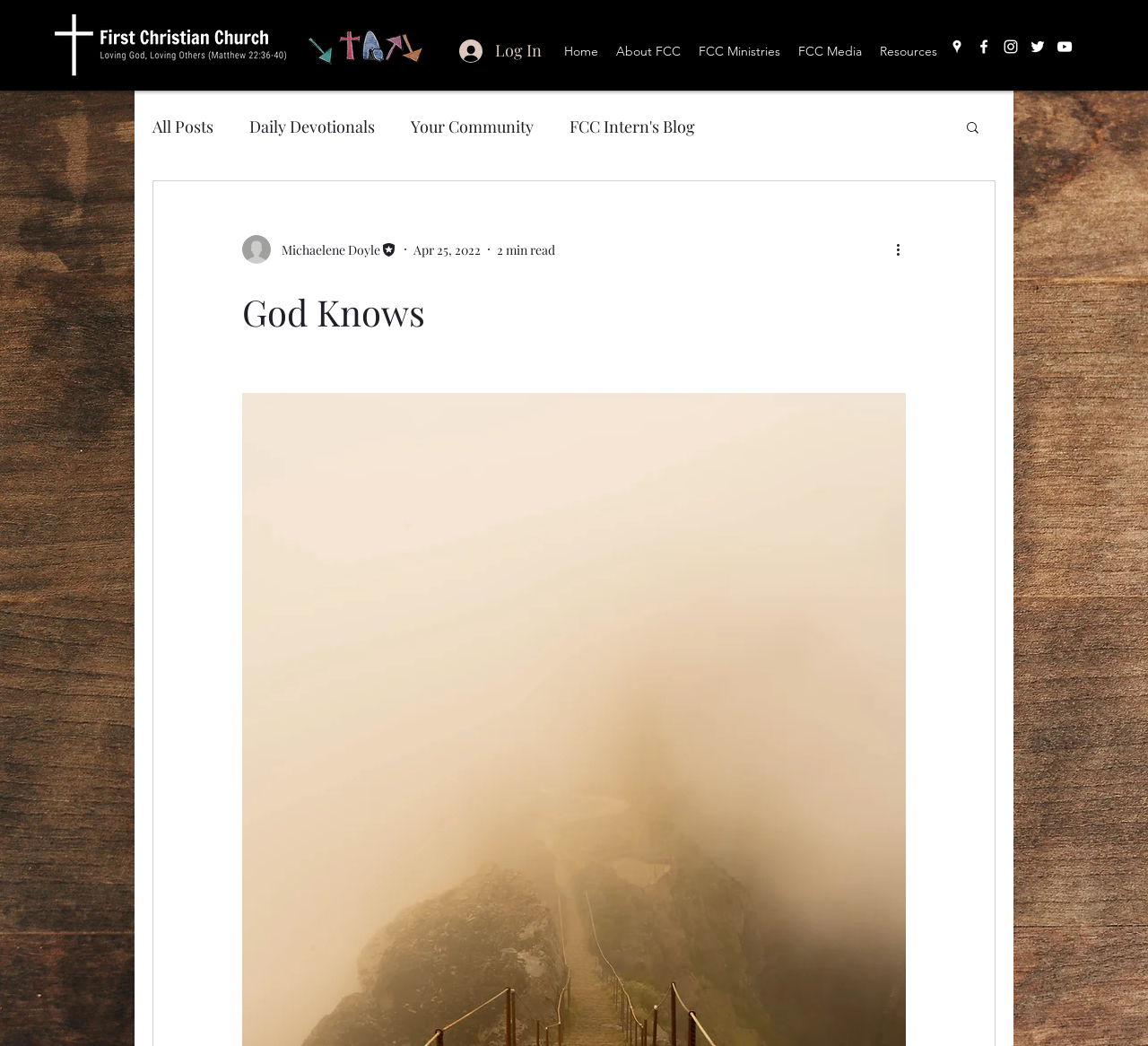How many social media links are there?
Look at the image and answer the question with a single word or phrase.

5